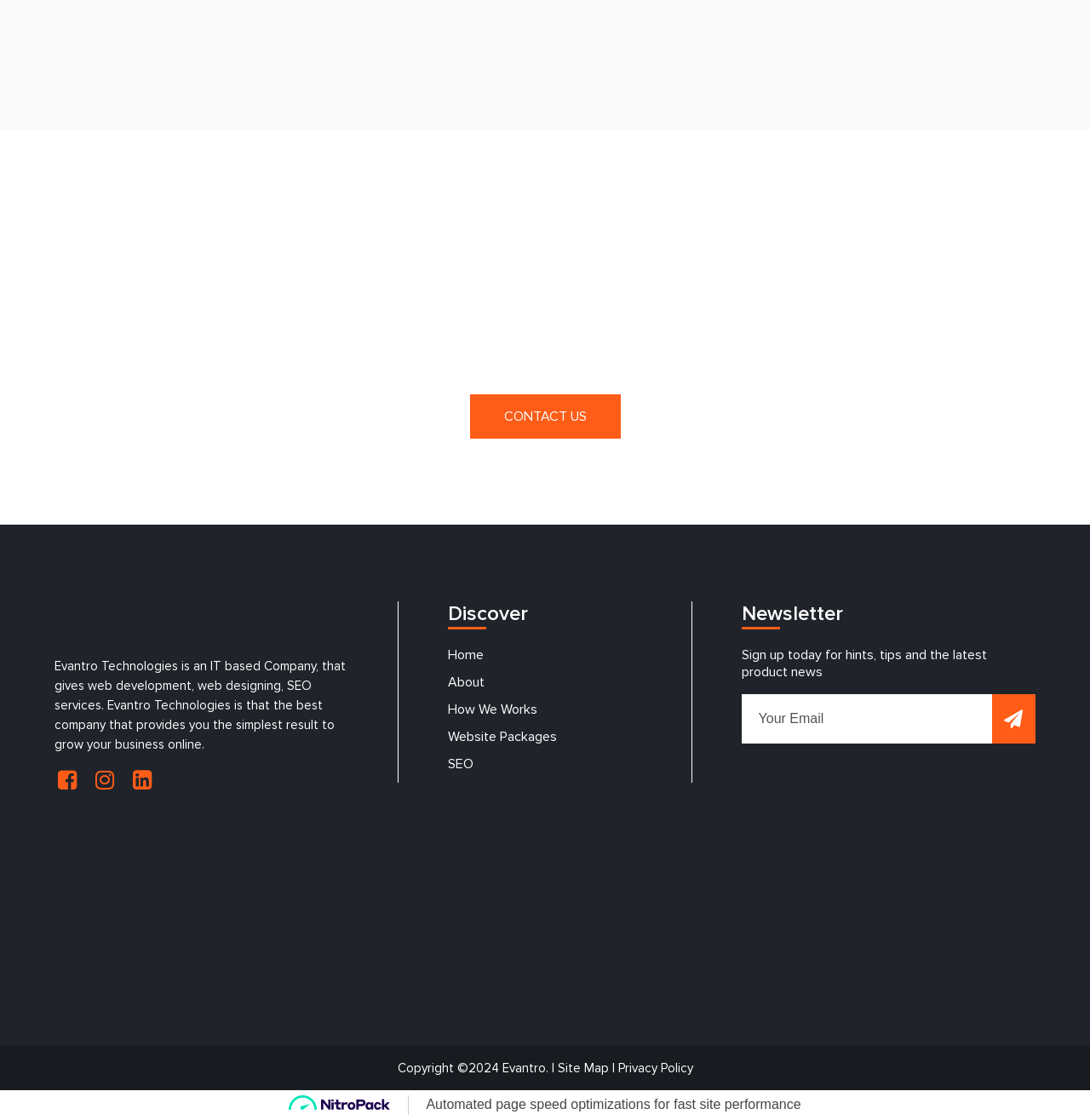Determine the coordinates of the bounding box for the clickable area needed to execute this instruction: "View Evantro Google Reviews".

[0.515, 0.85, 0.708, 0.865]